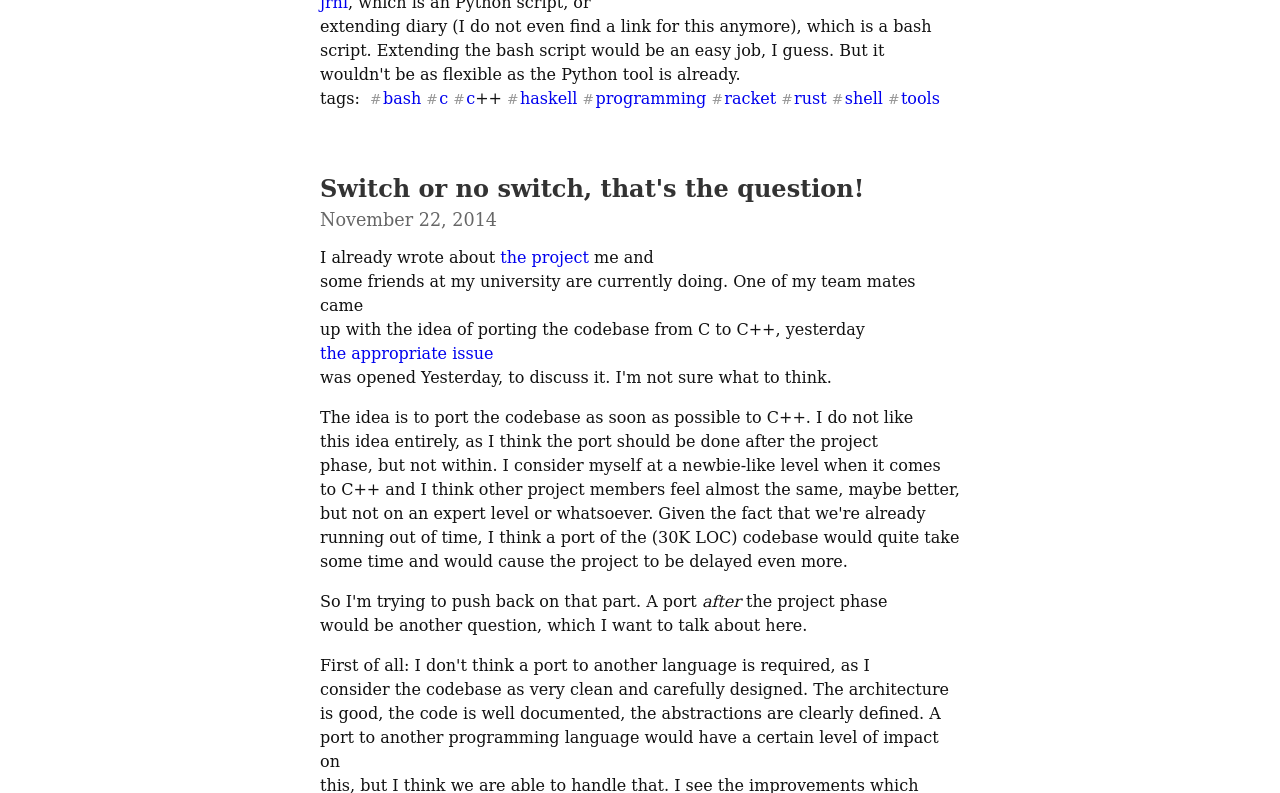Could you please study the image and provide a detailed answer to the question:
When was the article written?

I found the time element with the text 'November 22, 2014' below the main heading, which indicates the date the article was written.